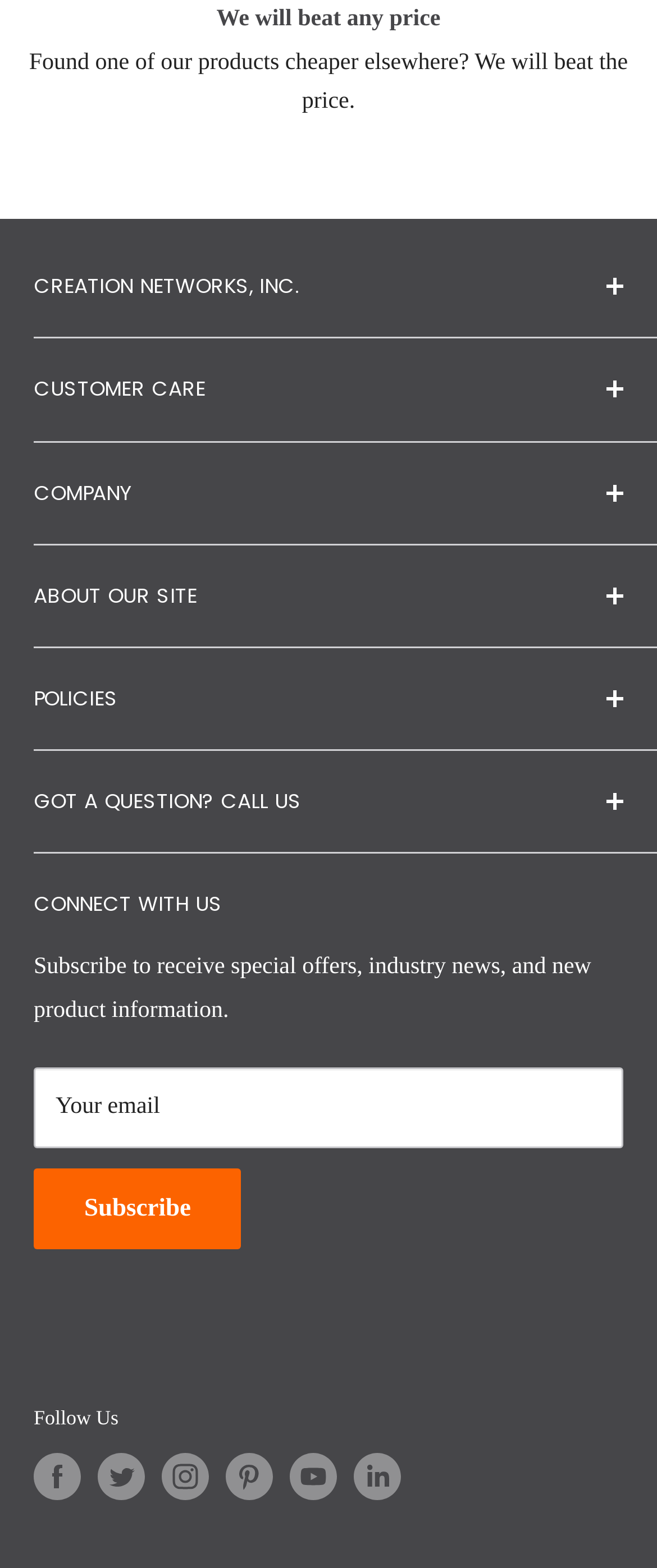Answer the question using only a single word or phrase: 
How many office locations are listed?

Two